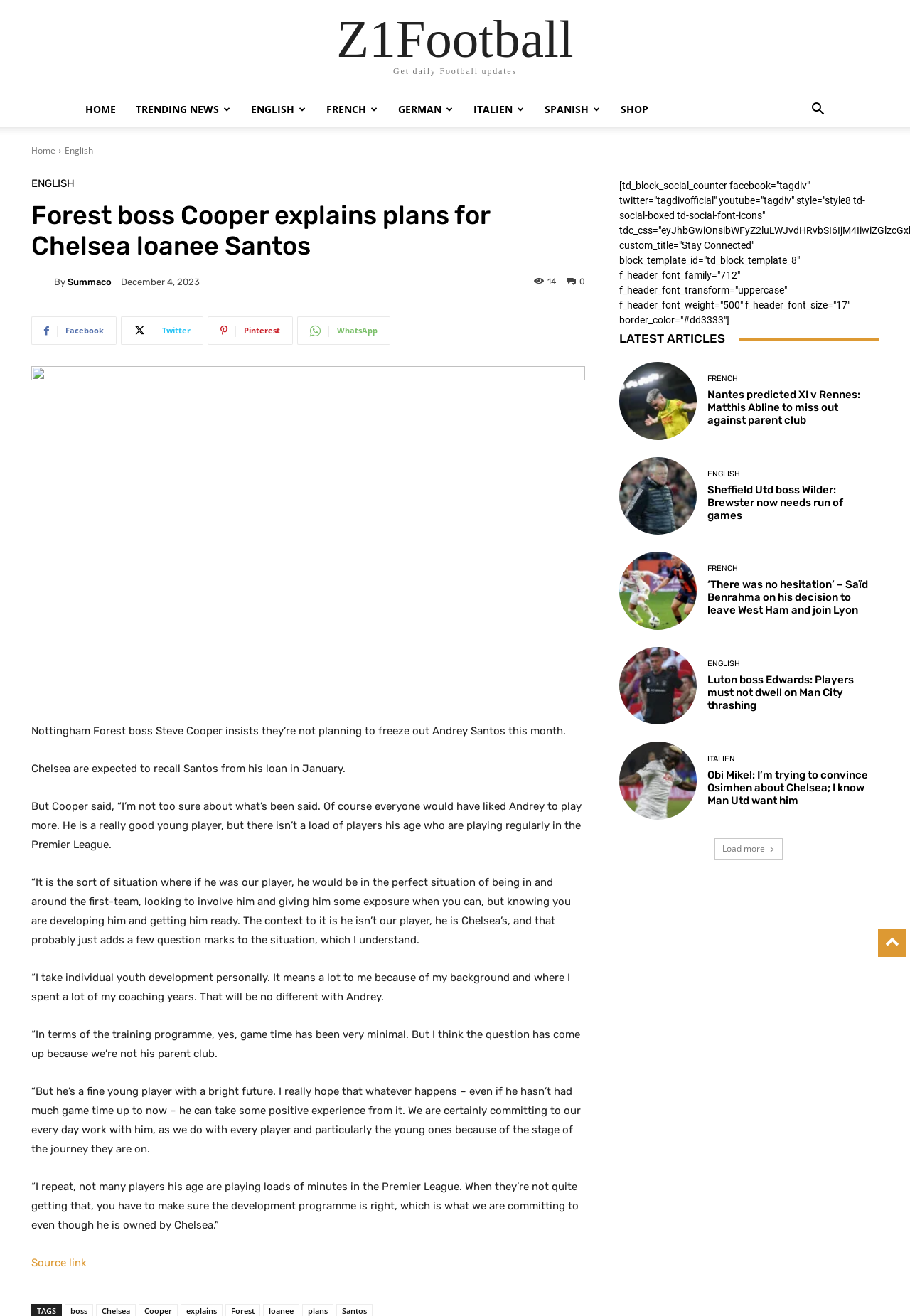Provide a brief response to the question below using a single word or phrase: 
What is the name of the football club mentioned in the article?

Nottingham Forest